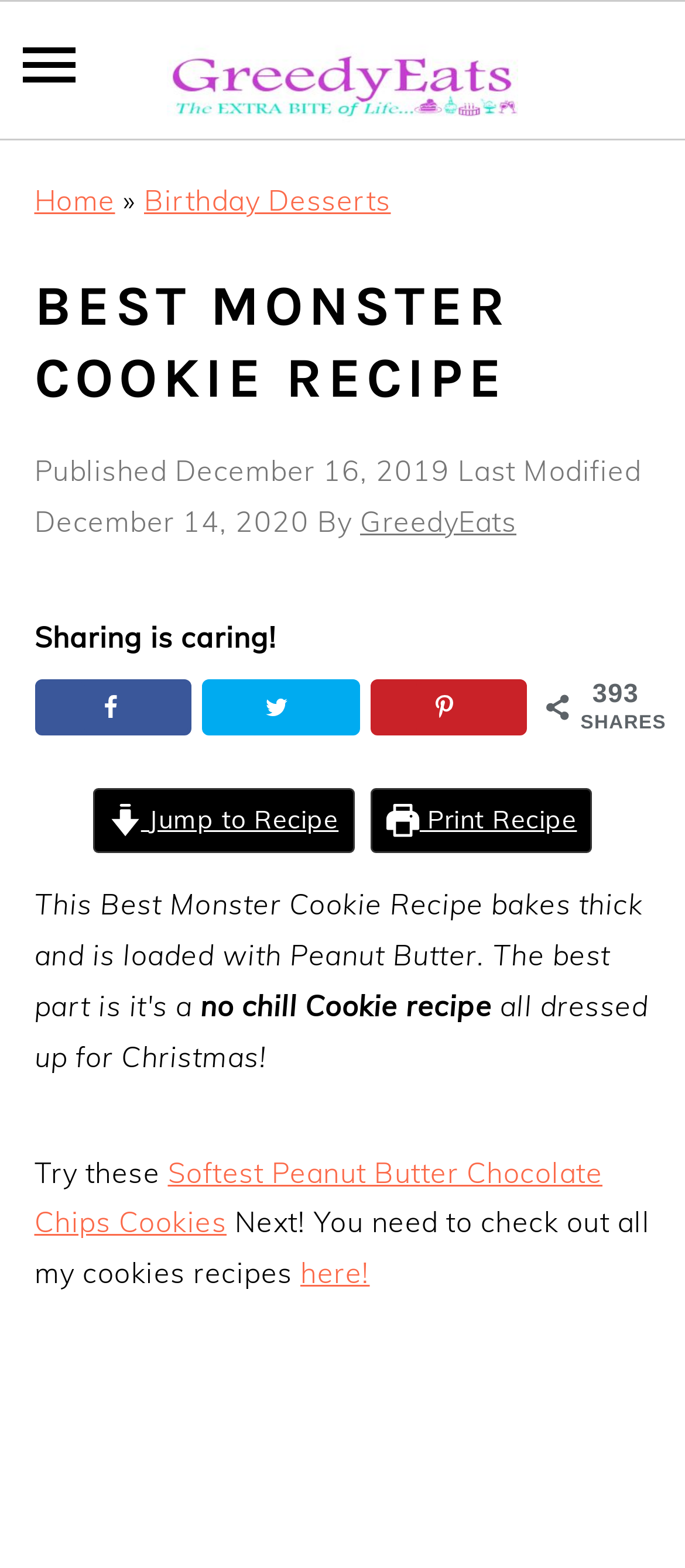Locate the bounding box of the UI element based on this description: "Print Recipe". Provide four float numbers between 0 and 1 as [left, top, right, bottom].

[0.542, 0.502, 0.865, 0.545]